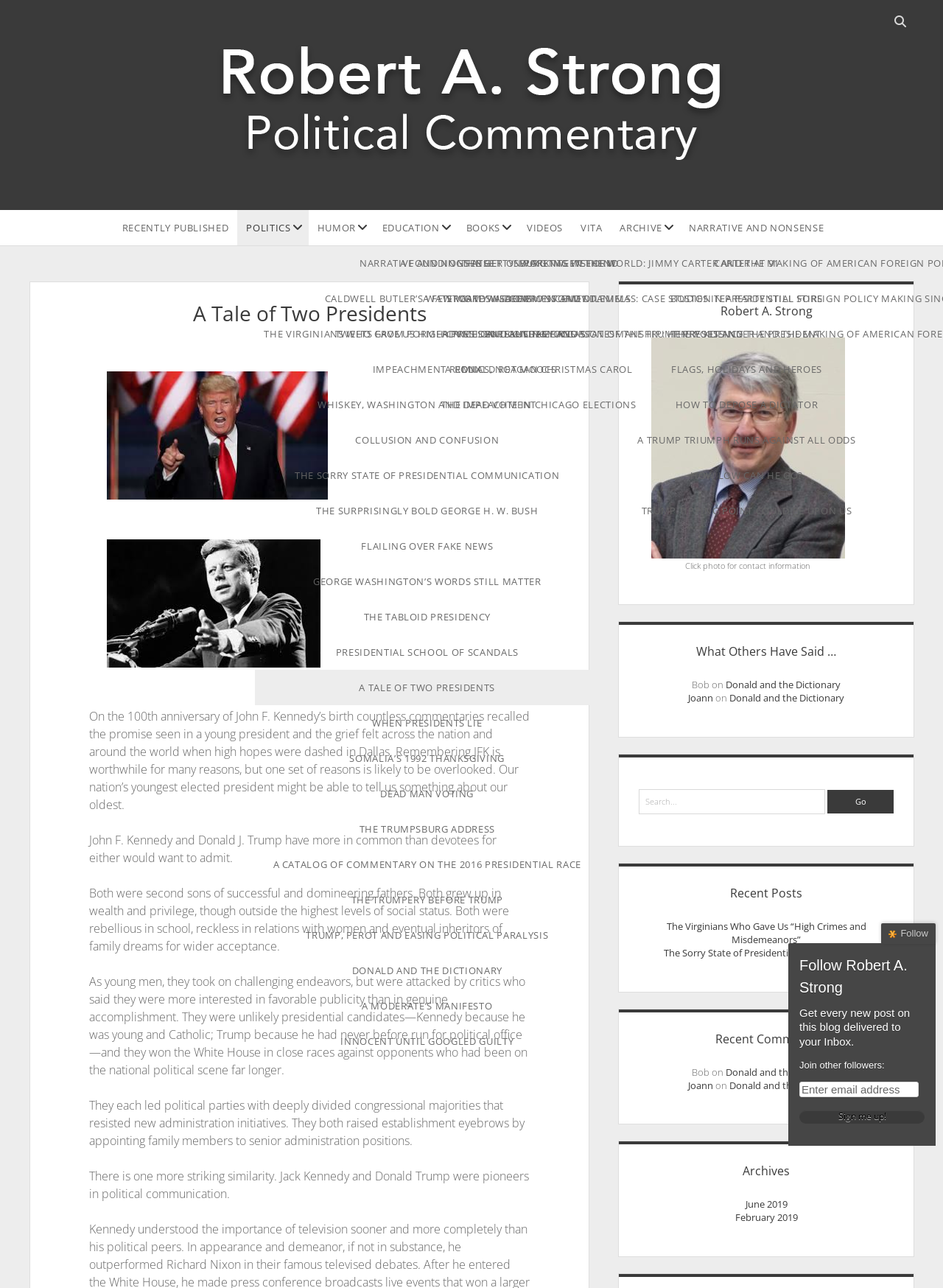Please determine the bounding box coordinates of the element's region to click for the following instruction: "Sign me up for email updates".

[0.848, 0.862, 0.98, 0.872]